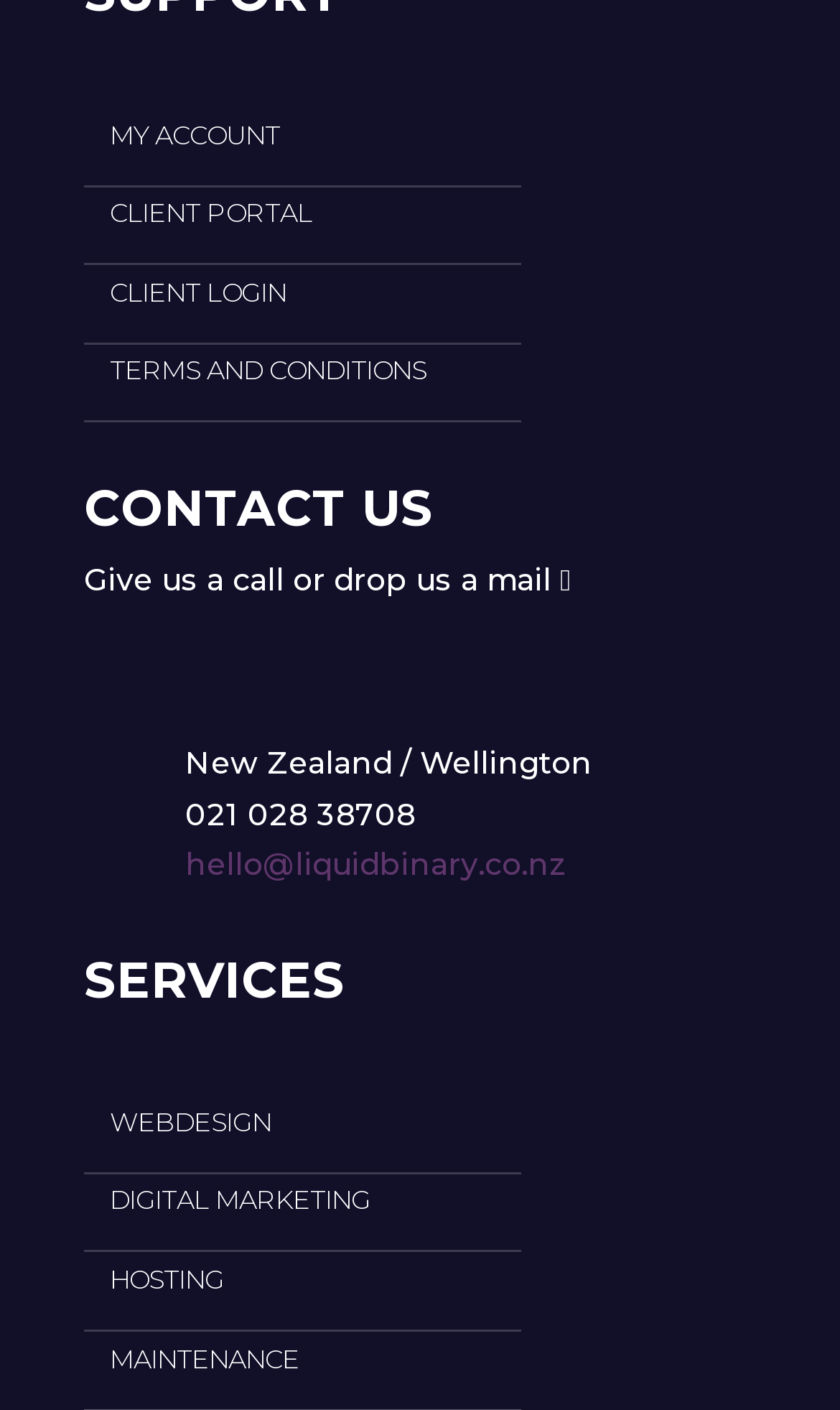Identify the bounding box coordinates for the region to click in order to carry out this instruction: "send an email". Provide the coordinates using four float numbers between 0 and 1, formatted as [left, top, right, bottom].

[0.221, 0.6, 0.674, 0.627]